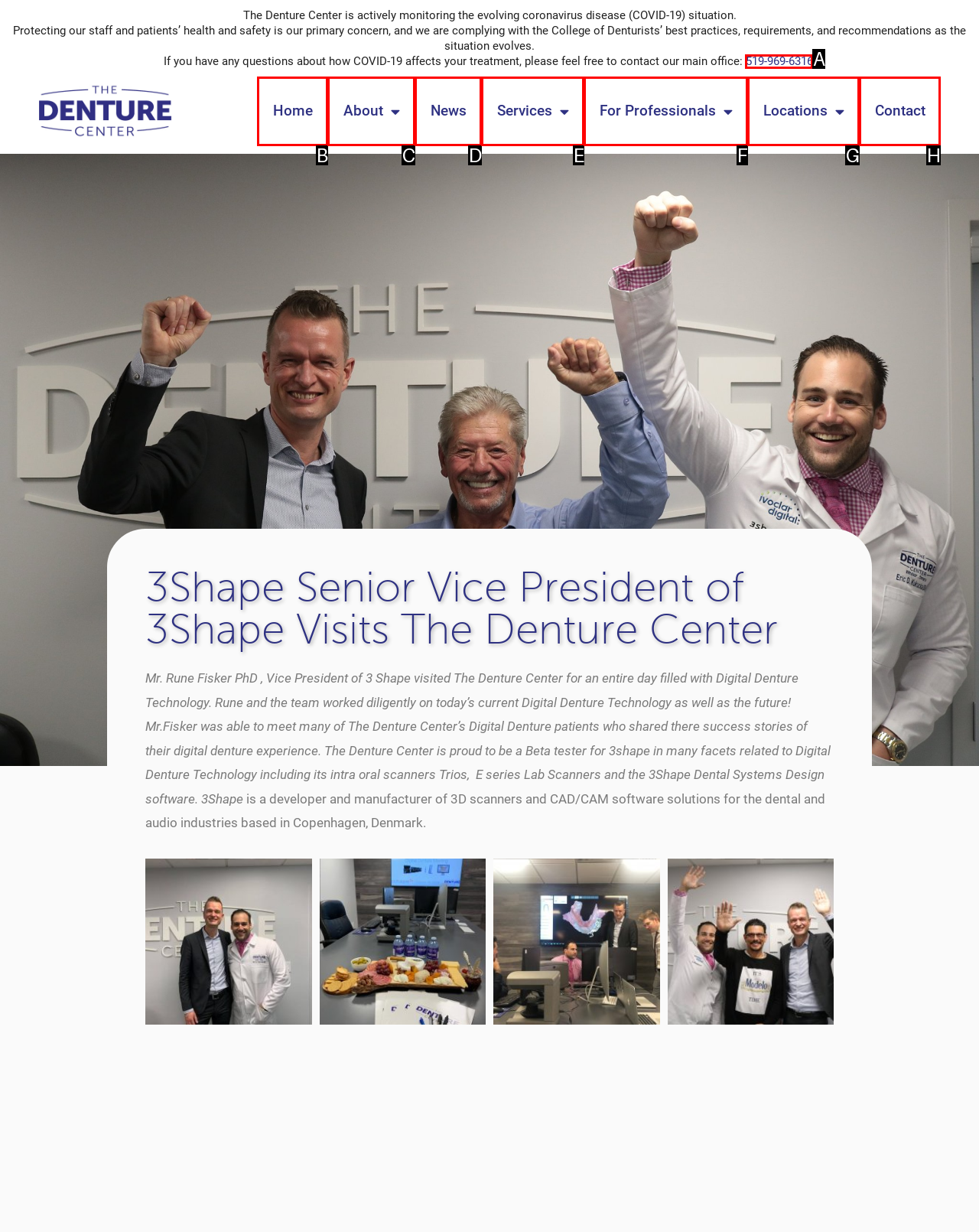Based on the description: Home, select the HTML element that fits best. Provide the letter of the matching option.

B